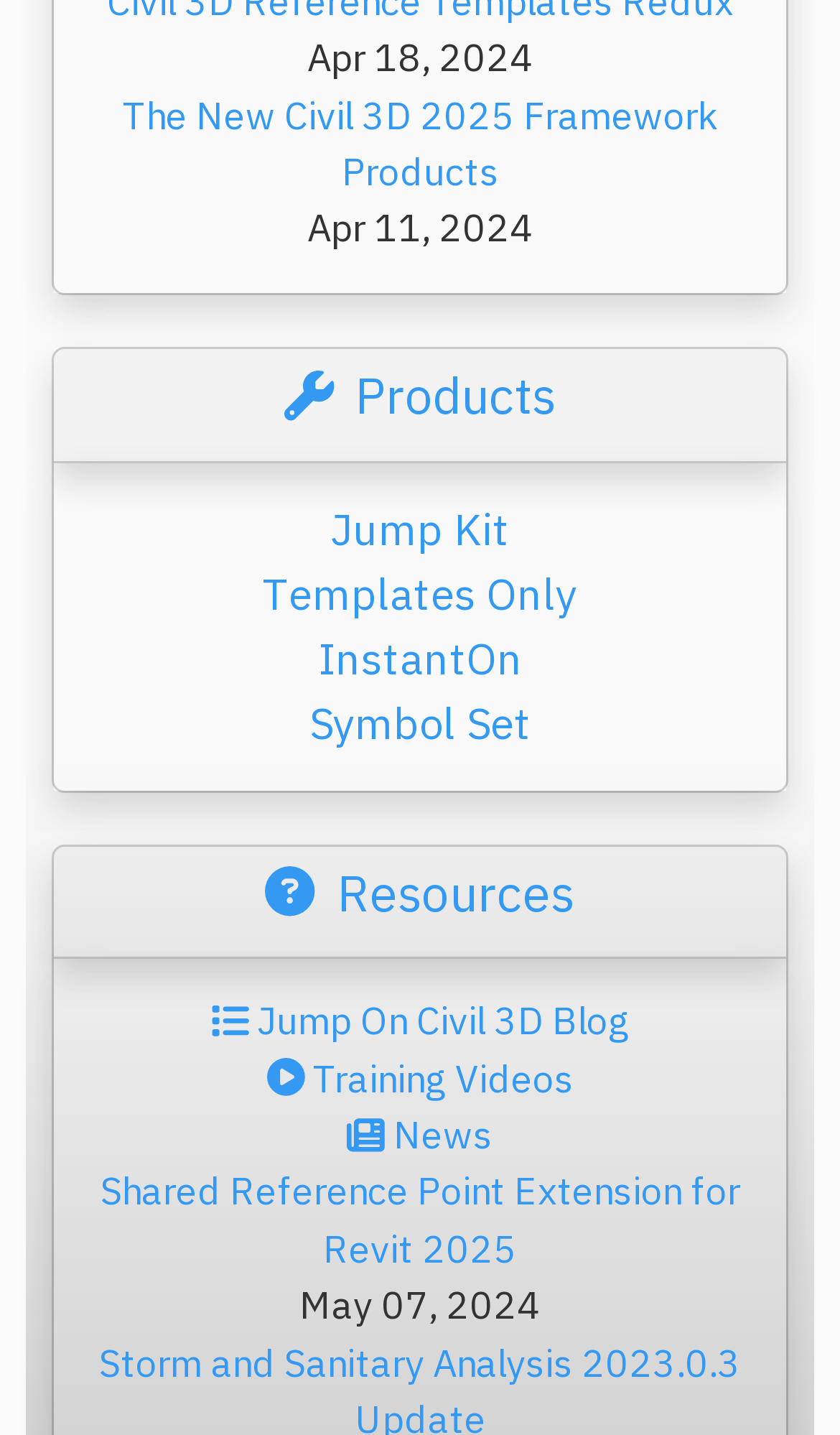Please locate the bounding box coordinates for the element that should be clicked to achieve the following instruction: "Explore Products". Ensure the coordinates are given as four float numbers between 0 and 1, i.e., [left, top, right, bottom].

[0.41, 0.252, 0.662, 0.297]